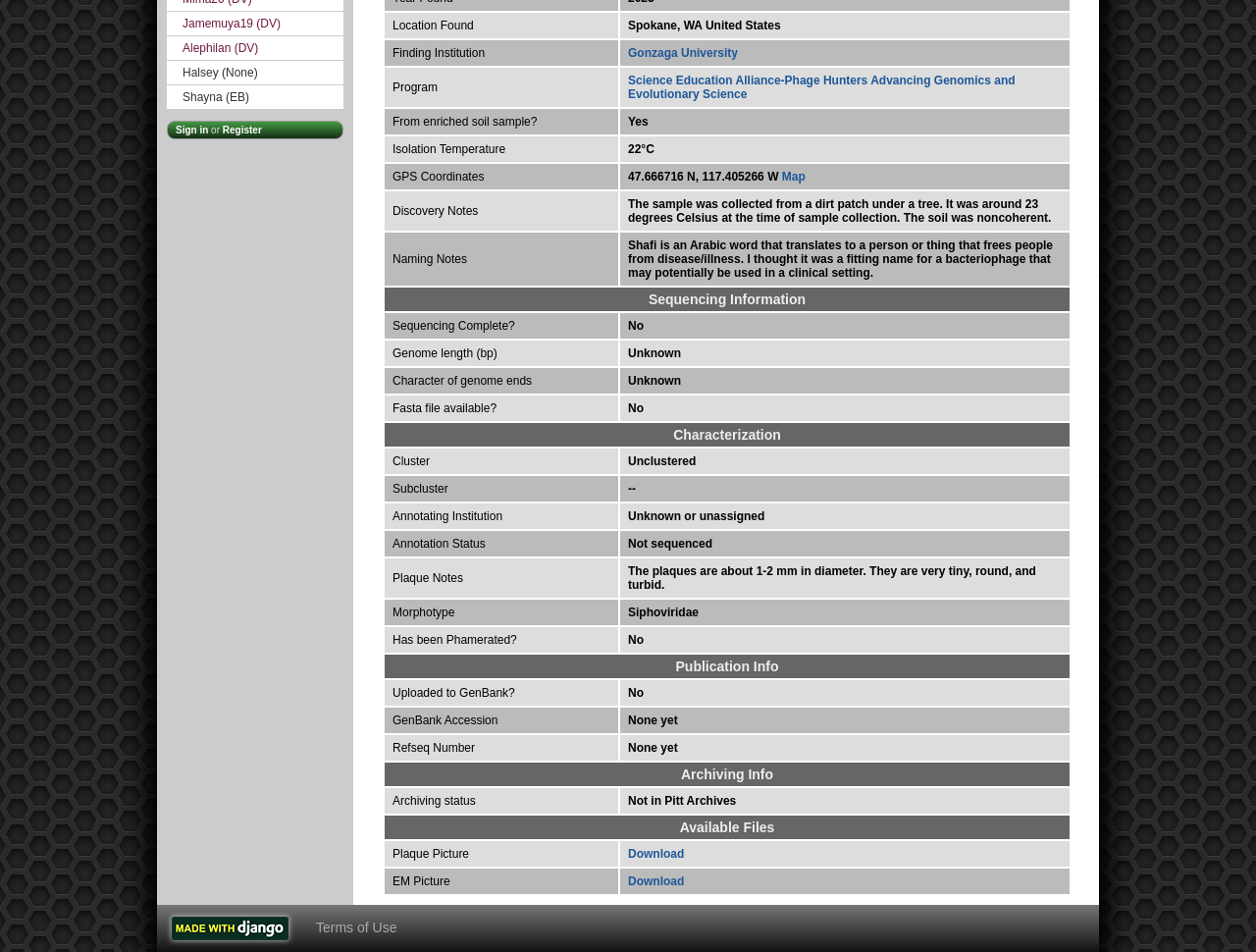Determine the bounding box coordinates of the UI element described below. Use the format (top-left x, top-left y, bottom-right x, bottom-right y) with floating point numbers between 0 and 1: Gonzaga University

[0.5, 0.048, 0.588, 0.063]